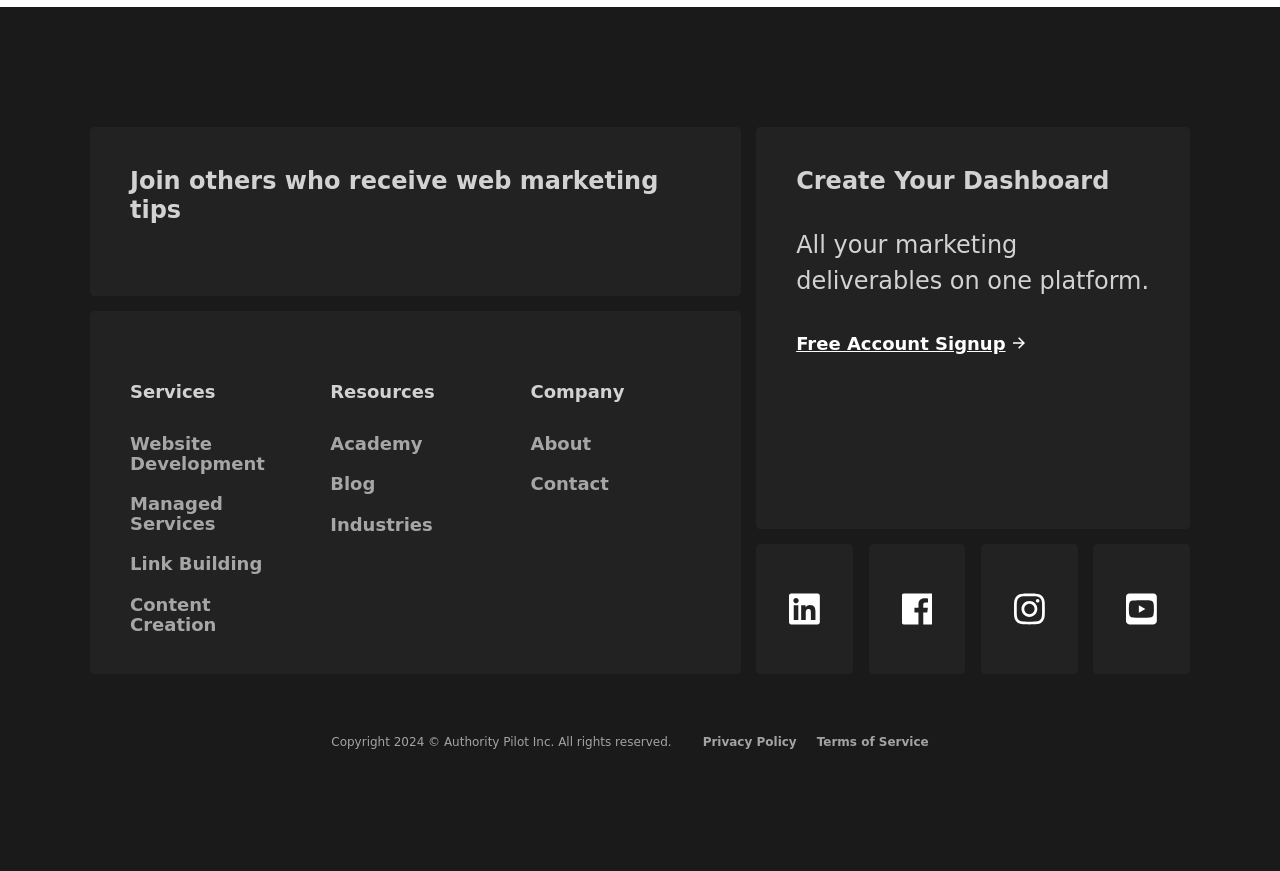Determine the bounding box coordinates of the UI element described below. Use the format (top-left x, top-left y, bottom-right x, bottom-right y) with floating point numbers between 0 and 1: Post a press release

None